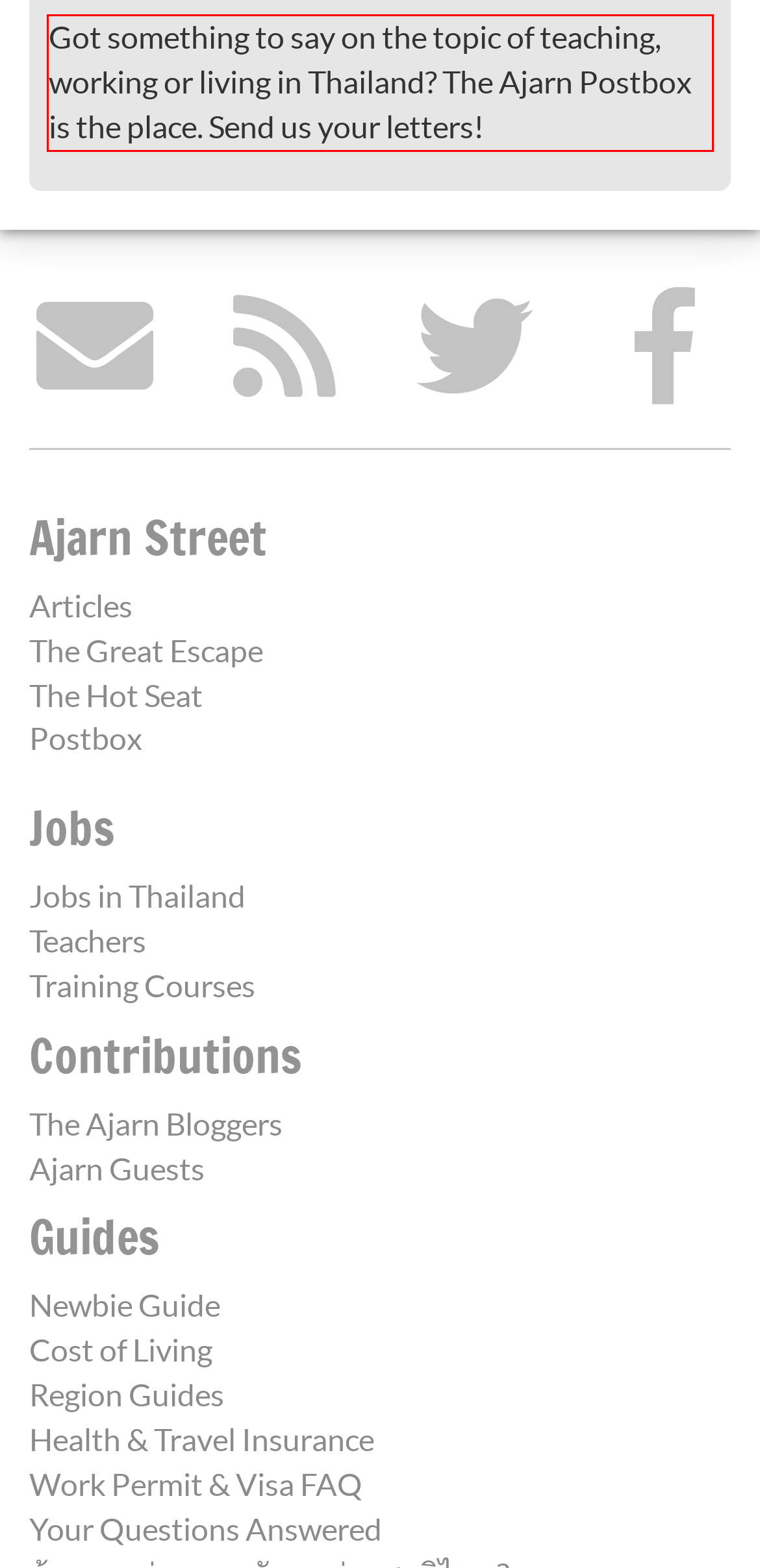Your task is to recognize and extract the text content from the UI element enclosed in the red bounding box on the webpage screenshot.

Got something to say on the topic of teaching, working or living in Thailand? The Ajarn Postbox is the place. Send us your letters!